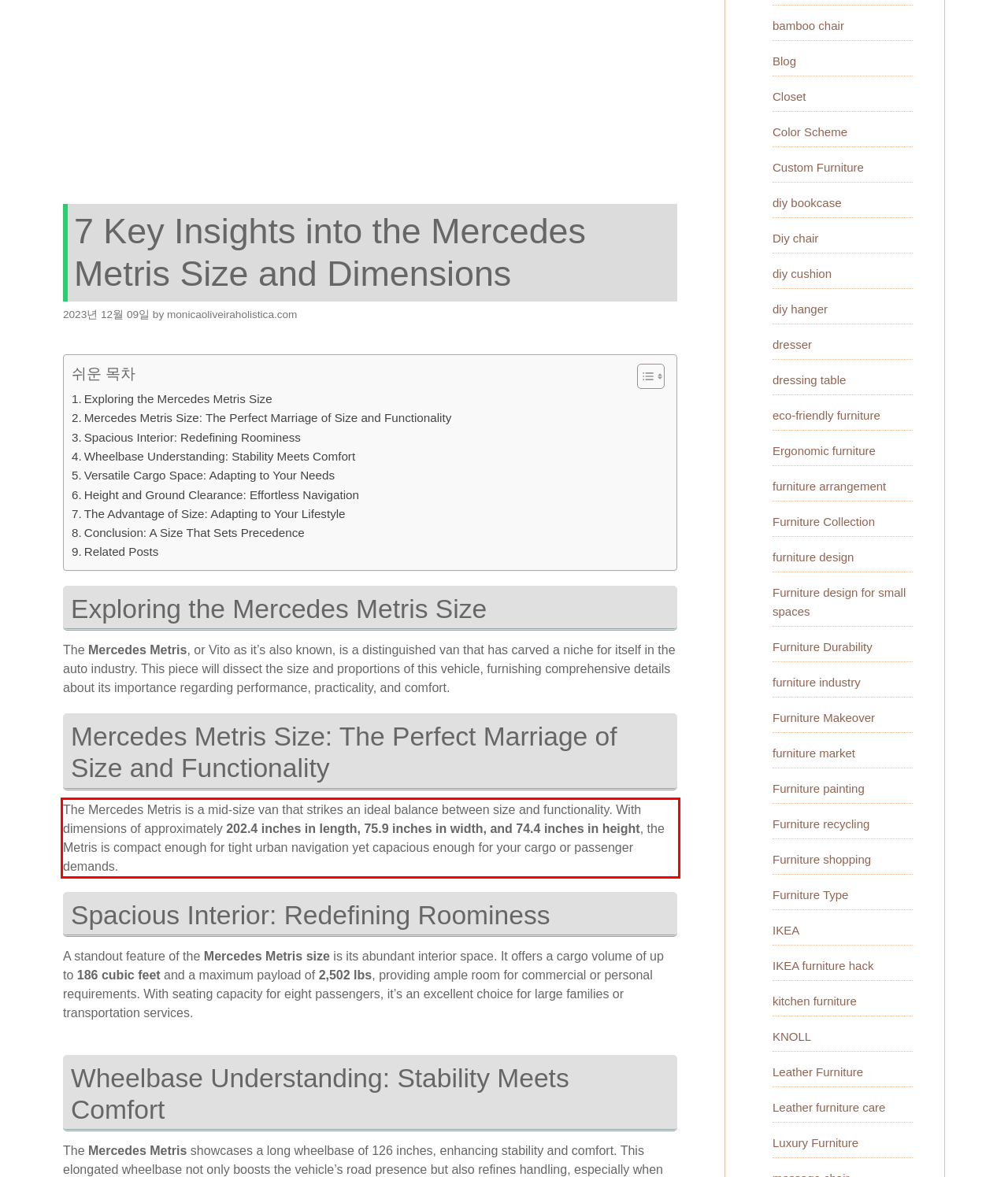Please identify and extract the text content from the UI element encased in a red bounding box on the provided webpage screenshot.

The Mercedes Metris is a mid-size van that strikes an ideal balance between size and functionality. With dimensions of approximately 202.4 inches in length, 75.9 inches in width, and 74.4 inches in height, the Metris is compact enough for tight urban navigation yet capacious enough for your cargo or passenger demands.